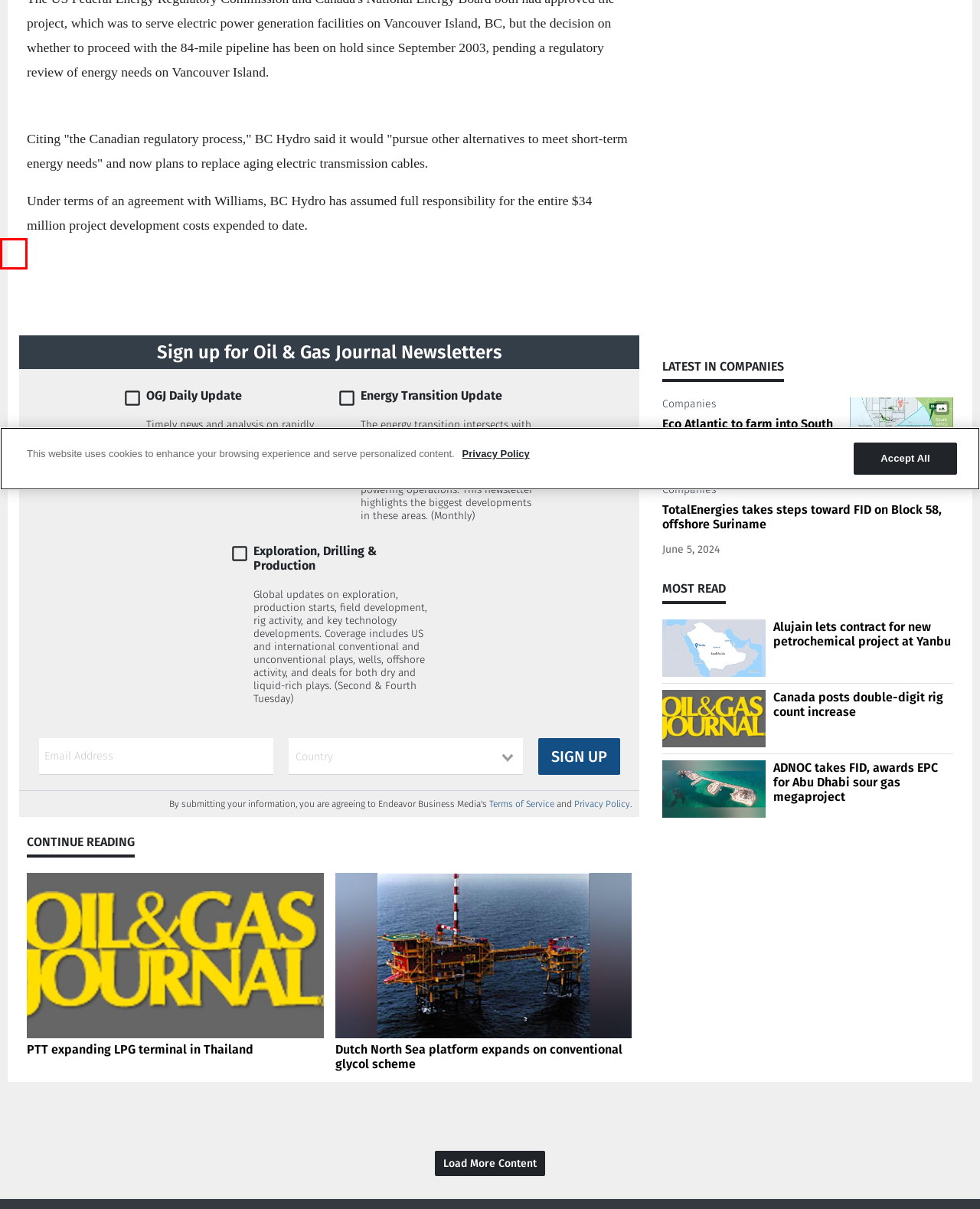Analyze the given webpage screenshot and identify the UI element within the red bounding box. Select the webpage description that best matches what you expect the new webpage to look like after clicking the element. Here are the candidates:
A. Dutch North Sea platform expands on conventional glycol scheme | Oil & Gas Journal
B. Oil & Gas Journal Research Center
C. ADNOC takes FID, awards EPC contracts for Abu Dhabi sour gas megaproject | Oil & Gas Journal
D. Oil & Gas Journal - Customer Marketing: Energy
E. Endeavor Business Media Legal Center
F. Canada posts double-digit rig count increase | Oil & Gas Journal
G. Alujain lets contract for new petrochemical project at Yanbu | Oil & Gas Journal
H. PTT expanding LPG terminal in Thailand | Oil & Gas Journal

D